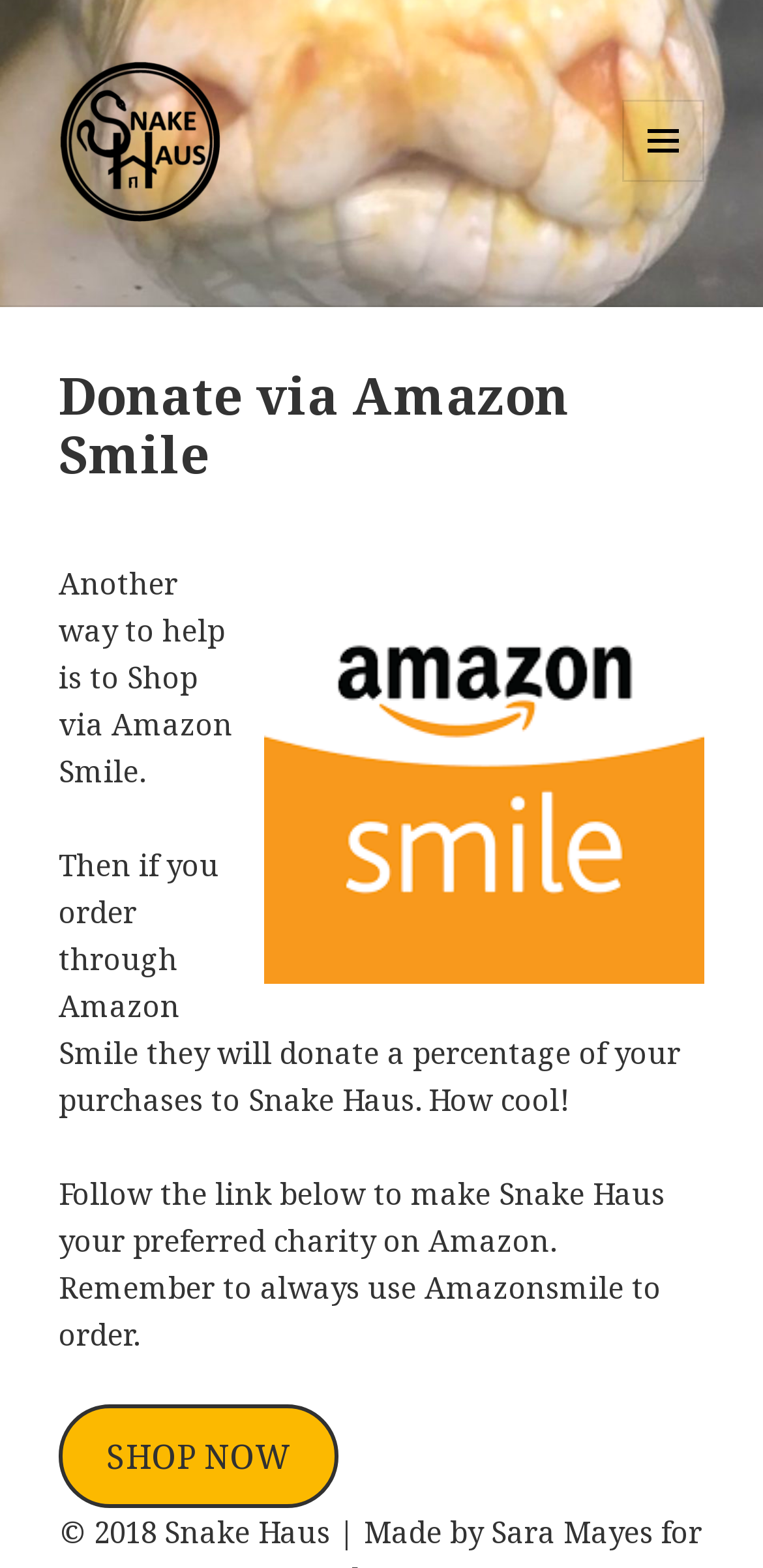Provide a one-word or short-phrase response to the question:
What is the purpose of shopping via Amazon Smile?

To donate to Snake Haus